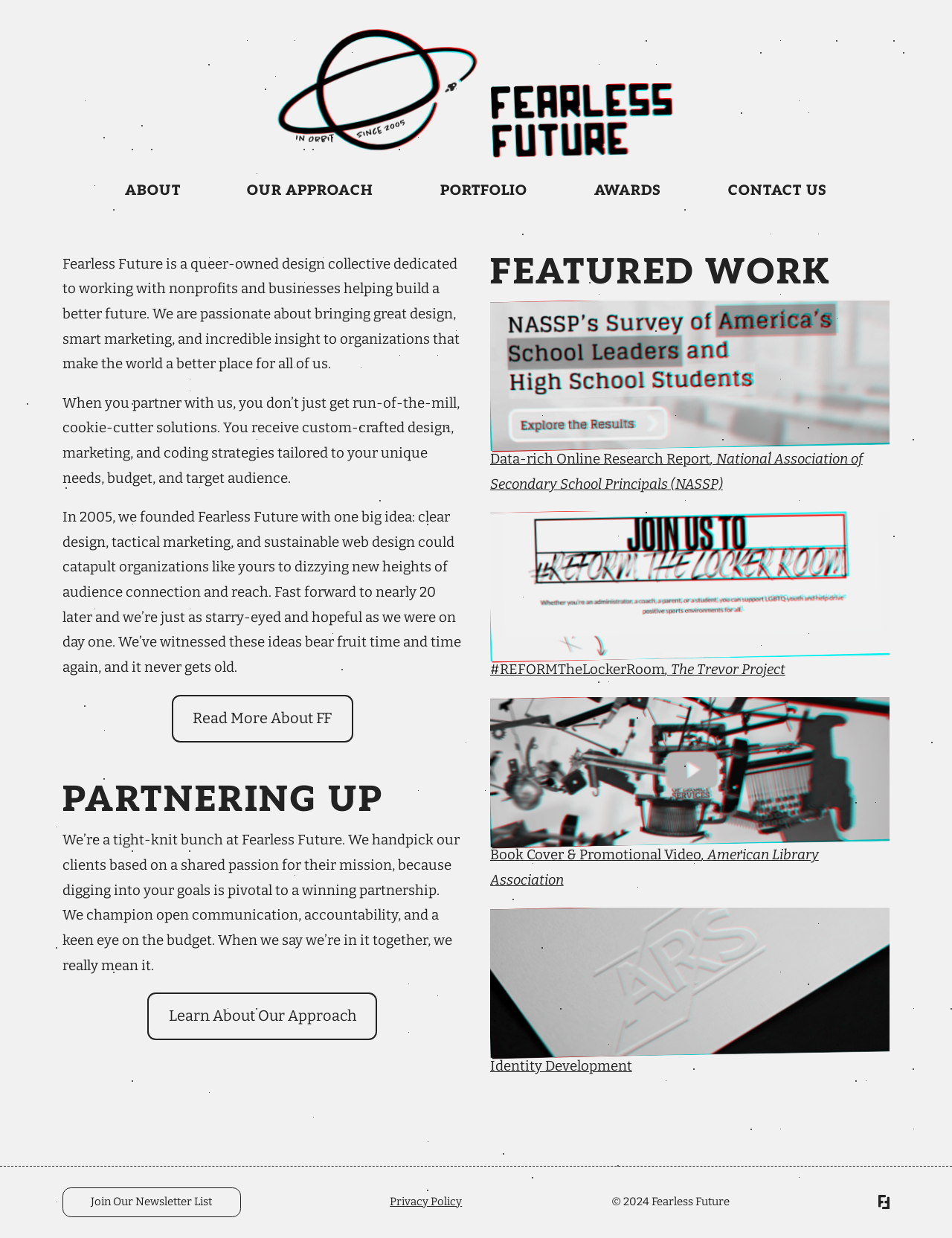Provide a thorough description of the webpage's content and layout.

This webpage is the homepage of Fearless Future, a queer-owned design collective. At the top, there are two images, one on the left and one on the right, which are likely logos or branding elements. Below these images, there is a main navigation menu with five links: "ABOUT", "OUR APPROACH", "PORTFOLIO", "AWARDS", and "CONTACT US".

The main content of the page is divided into three sections. The first section introduces Fearless Future, describing their mission and values as a design collective dedicated to working with nonprofits and businesses to build a better future. This section includes three paragraphs of text, with a "Read More About FF" link at the bottom.

The second section, titled "PARTNERING UP", explains Fearless Future's approach to working with clients, emphasizing open communication, accountability, and a focus on budget. This section includes a link to "Learn About Our Approach".

The third section, titled "FEATURED WORK", showcases three projects, each with a figure, figcaption, and two images. The projects are described as a data-rich online research report, a social media campaign, and a book cover and promotional video. Each project has a brief description and is accompanied by images.

At the bottom of the page, there is a complementary section with a button to "Join Our Newsletter List", a link to the "Privacy Policy", a copyright notice, and a small image.